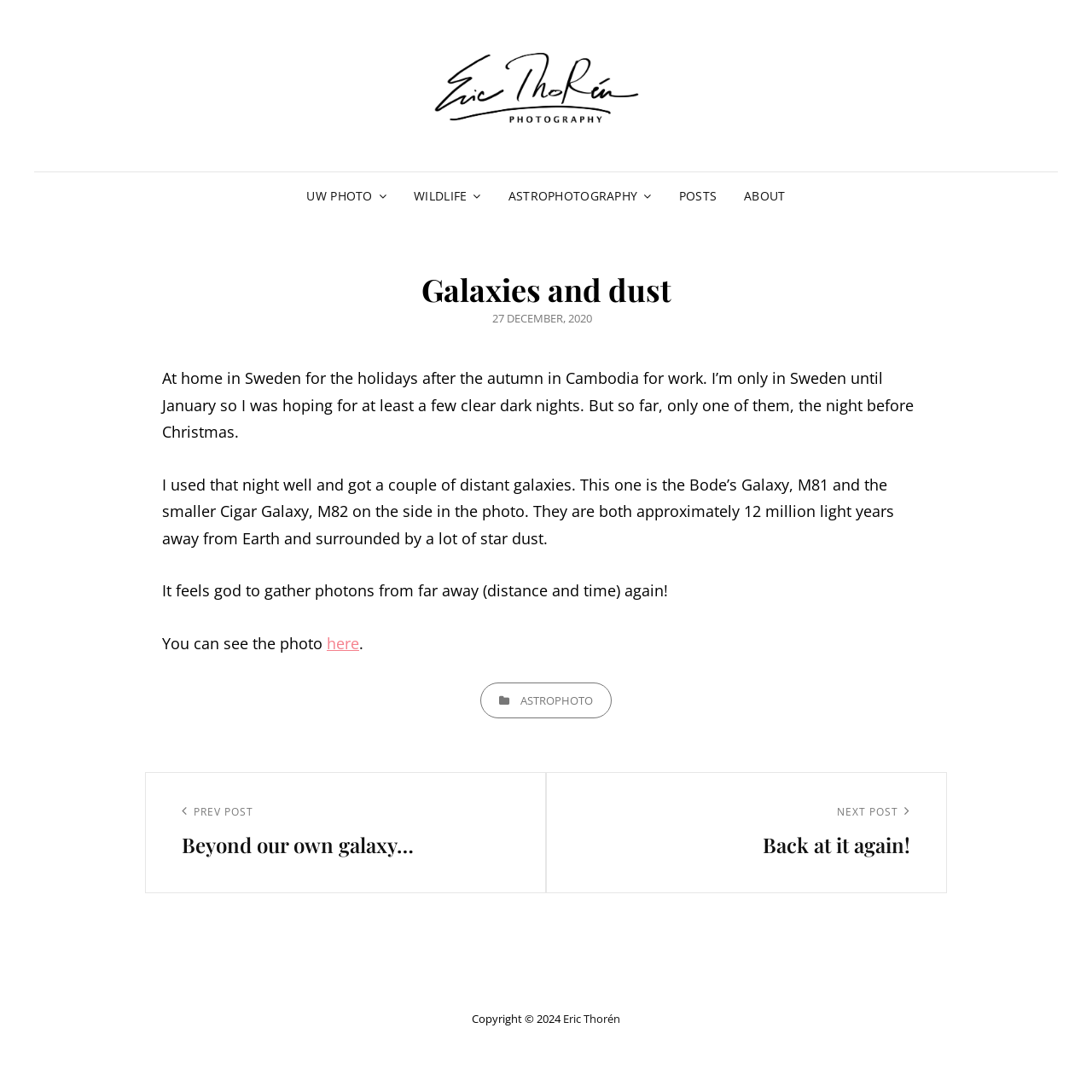Using the details from the image, please elaborate on the following question: What is the purpose of the navigation menu?

The answer can be inferred by looking at the navigation menu, which contains links to 'Previous Post' and 'Next Post', indicating that it is used to navigate between different posts on the webpage.